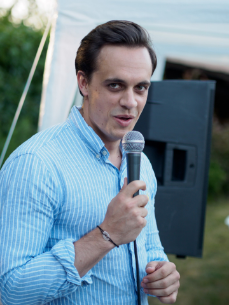Provide a brief response to the question below using a single word or phrase: 
What is the likely context of the outdoor event?

Academic discussion